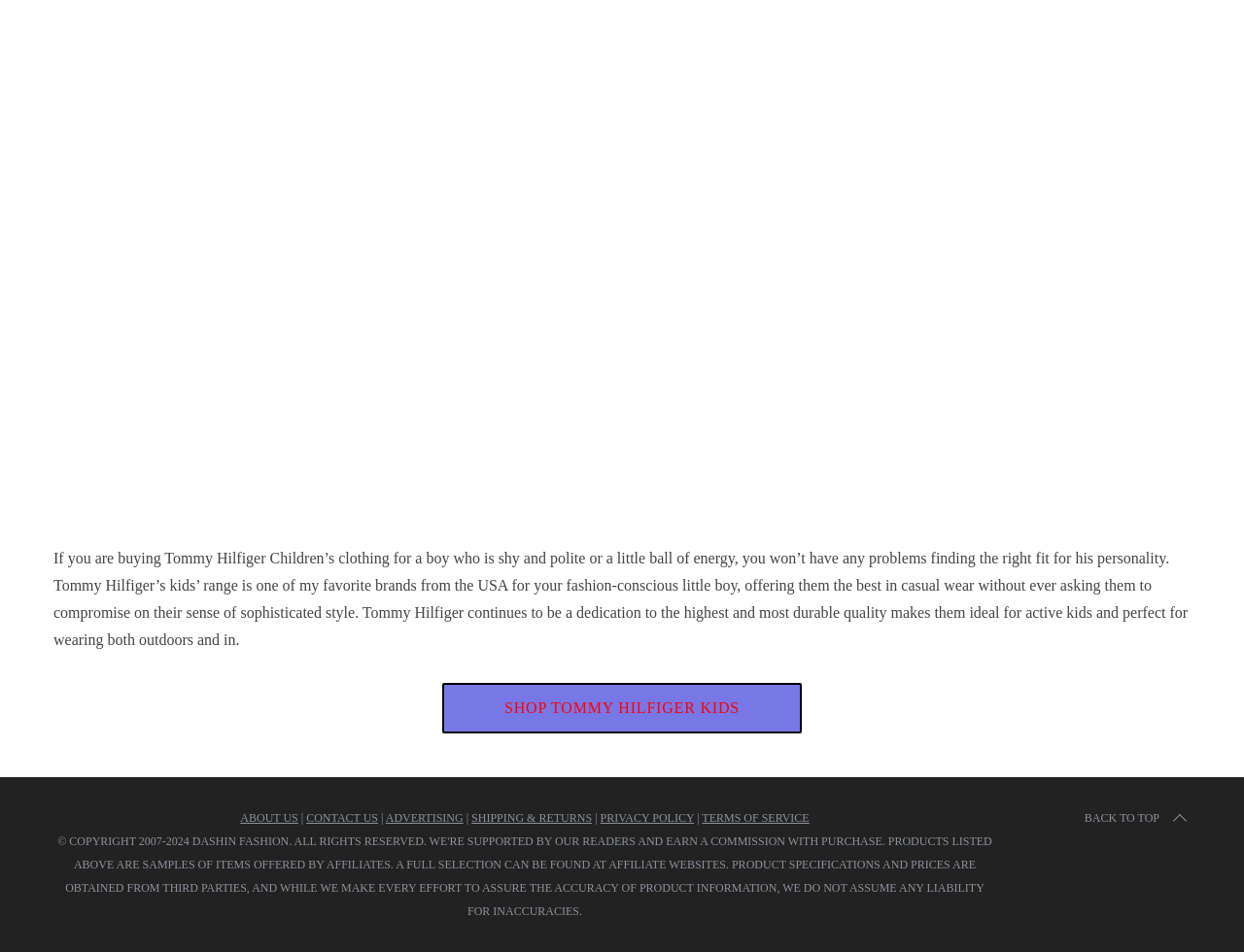Given the webpage screenshot, identify the bounding box of the UI element that matches this description: "TERMS OF SERVICE".

[0.564, 0.852, 0.651, 0.867]